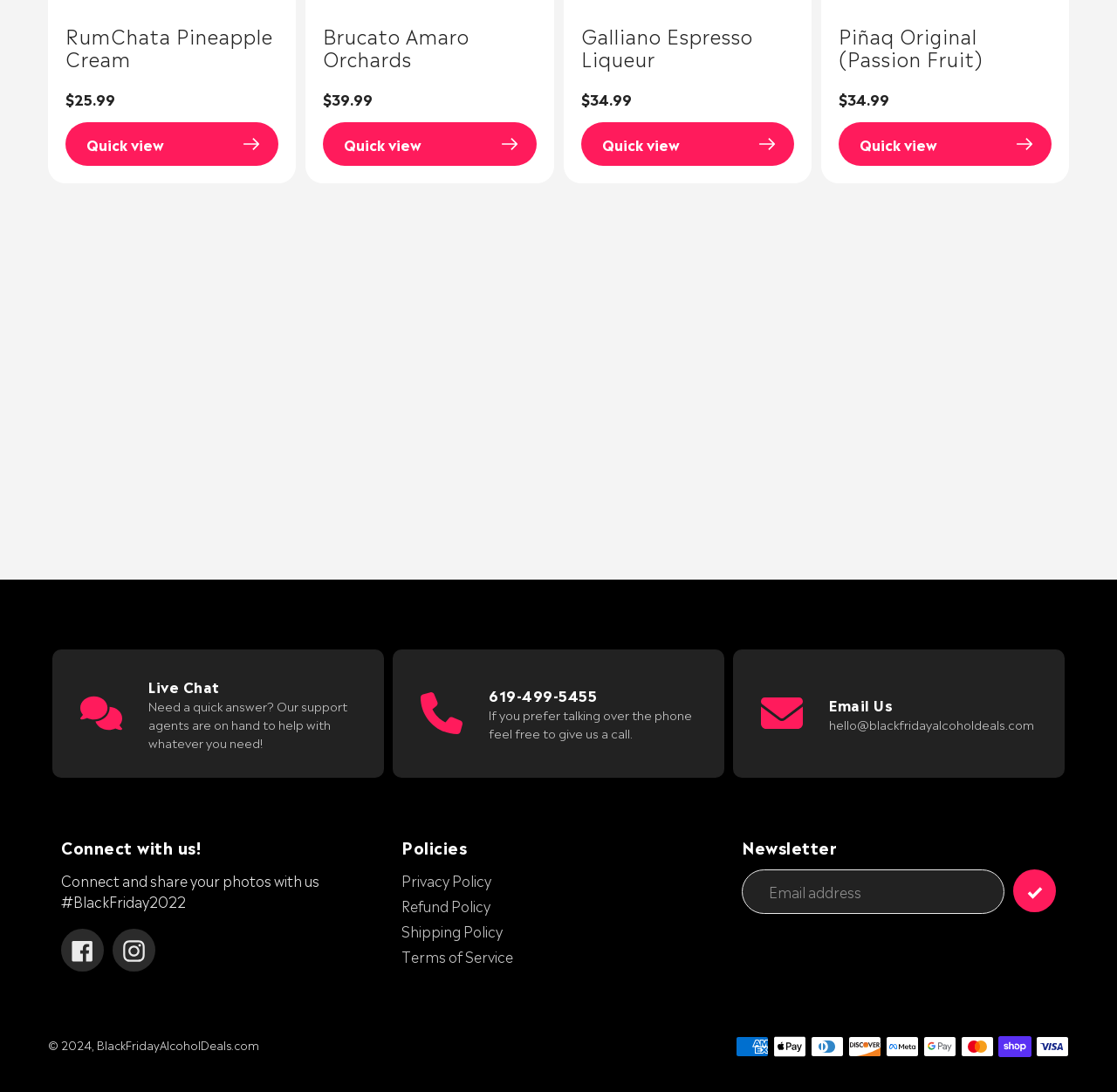Show the bounding box coordinates for the element that needs to be clicked to execute the following instruction: "Contact us via phone". Provide the coordinates in the form of four float numbers between 0 and 1, i.e., [left, top, right, bottom].

[0.438, 0.627, 0.534, 0.646]